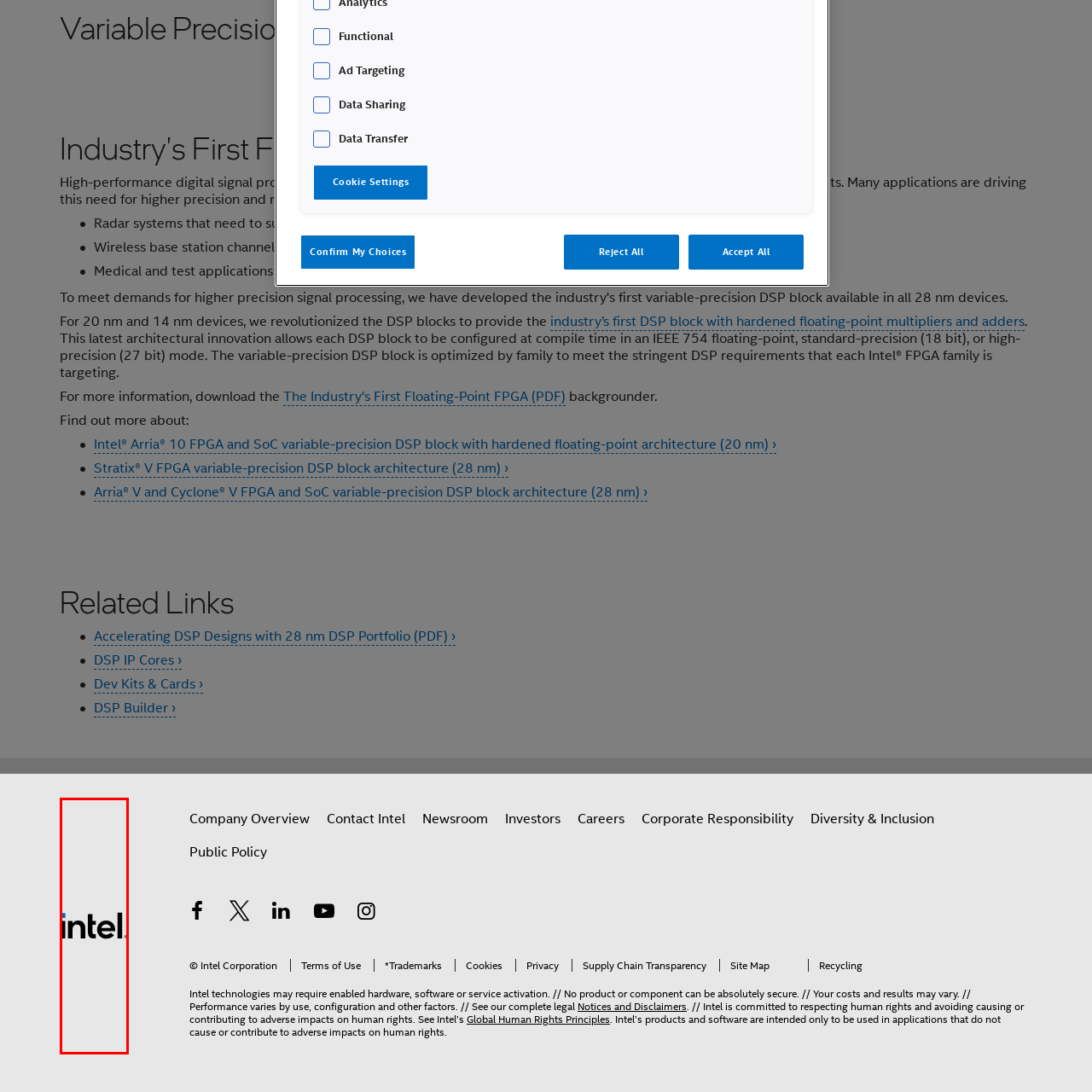Study the image inside the red outline, What industry is Intel known for? 
Respond with a brief word or phrase.

Semiconductor